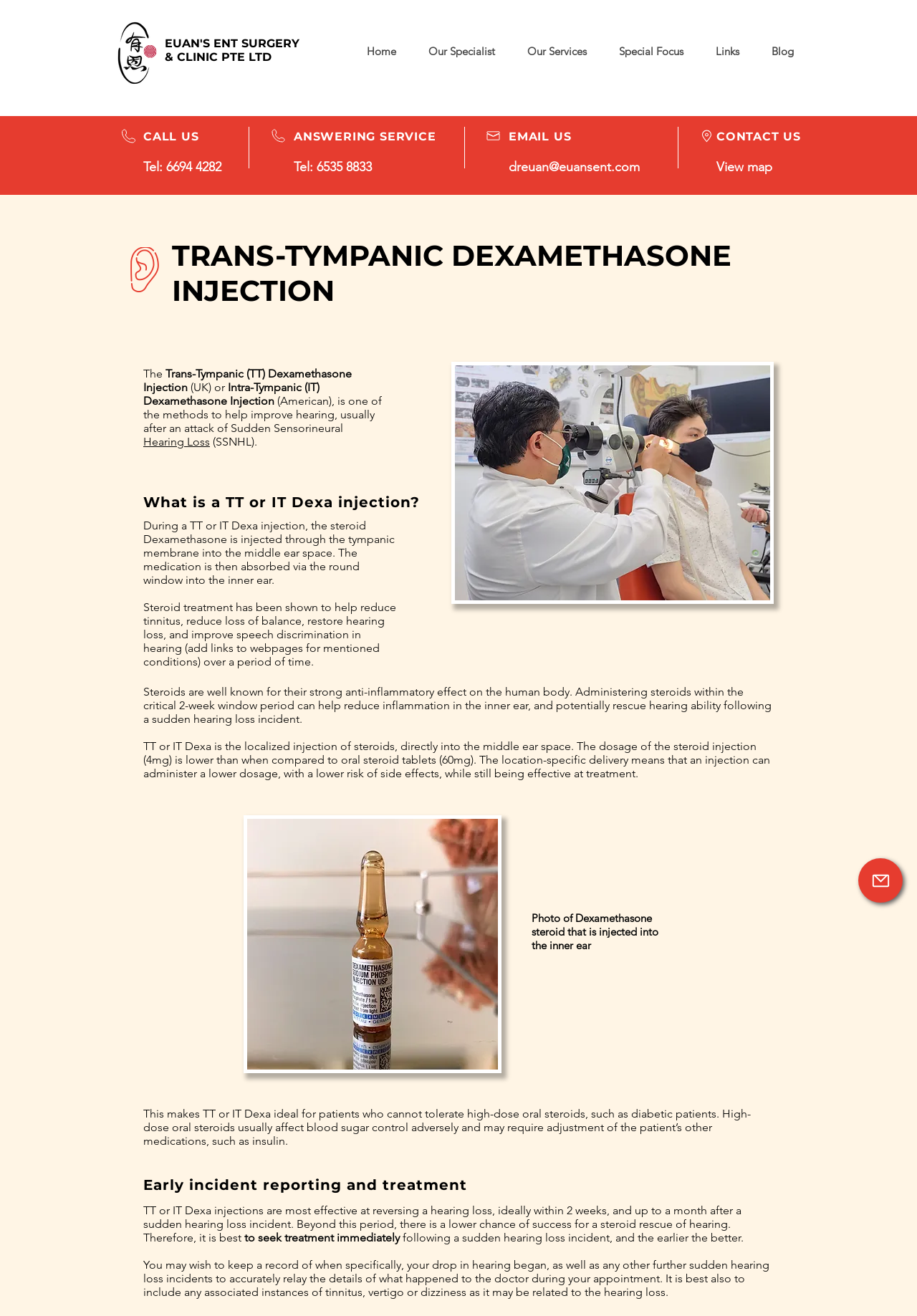Determine the primary headline of the webpage.

EUAN'S ENT SURGERY & CLINIC PTE LTD